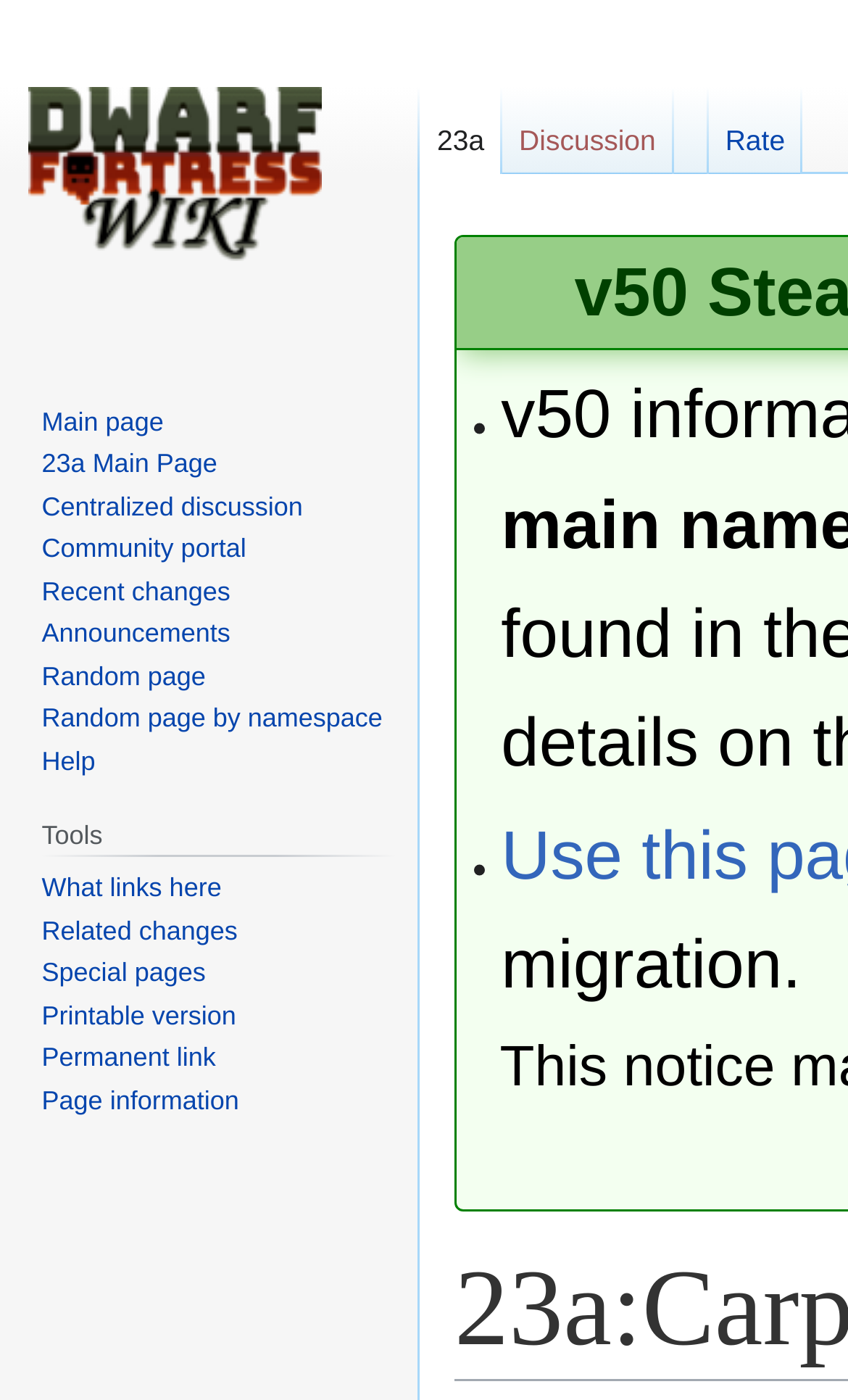Specify the bounding box coordinates of the element's region that should be clicked to achieve the following instruction: "Get help". The bounding box coordinates consist of four float numbers between 0 and 1, in the format [left, top, right, bottom].

[0.049, 0.533, 0.112, 0.554]